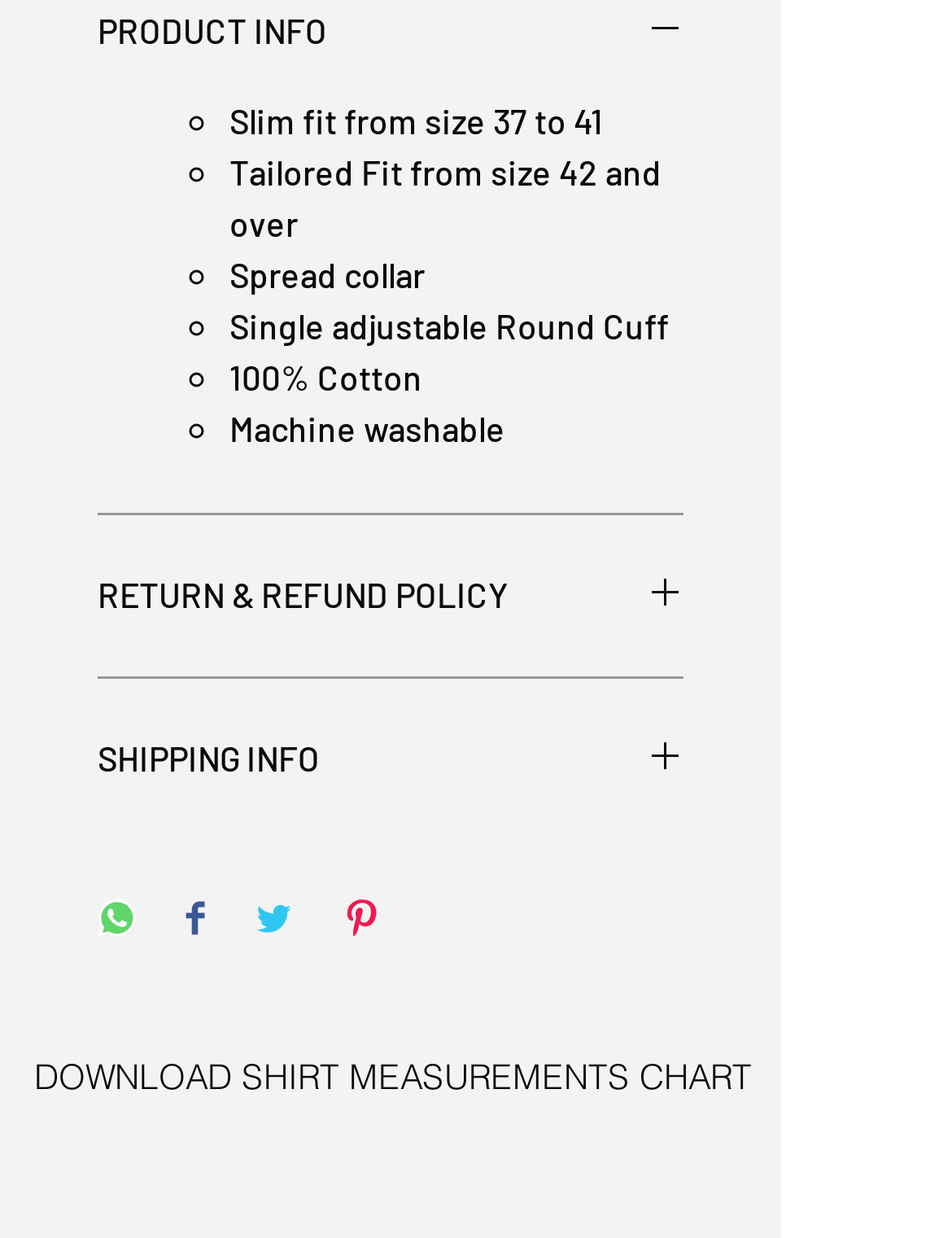Please identify the bounding box coordinates of the region to click in order to complete the given instruction: "Click on SHIPPING INFO". The coordinates should be four float numbers between 0 and 1, i.e., [left, top, right, bottom].

[0.103, 0.595, 0.718, 0.631]